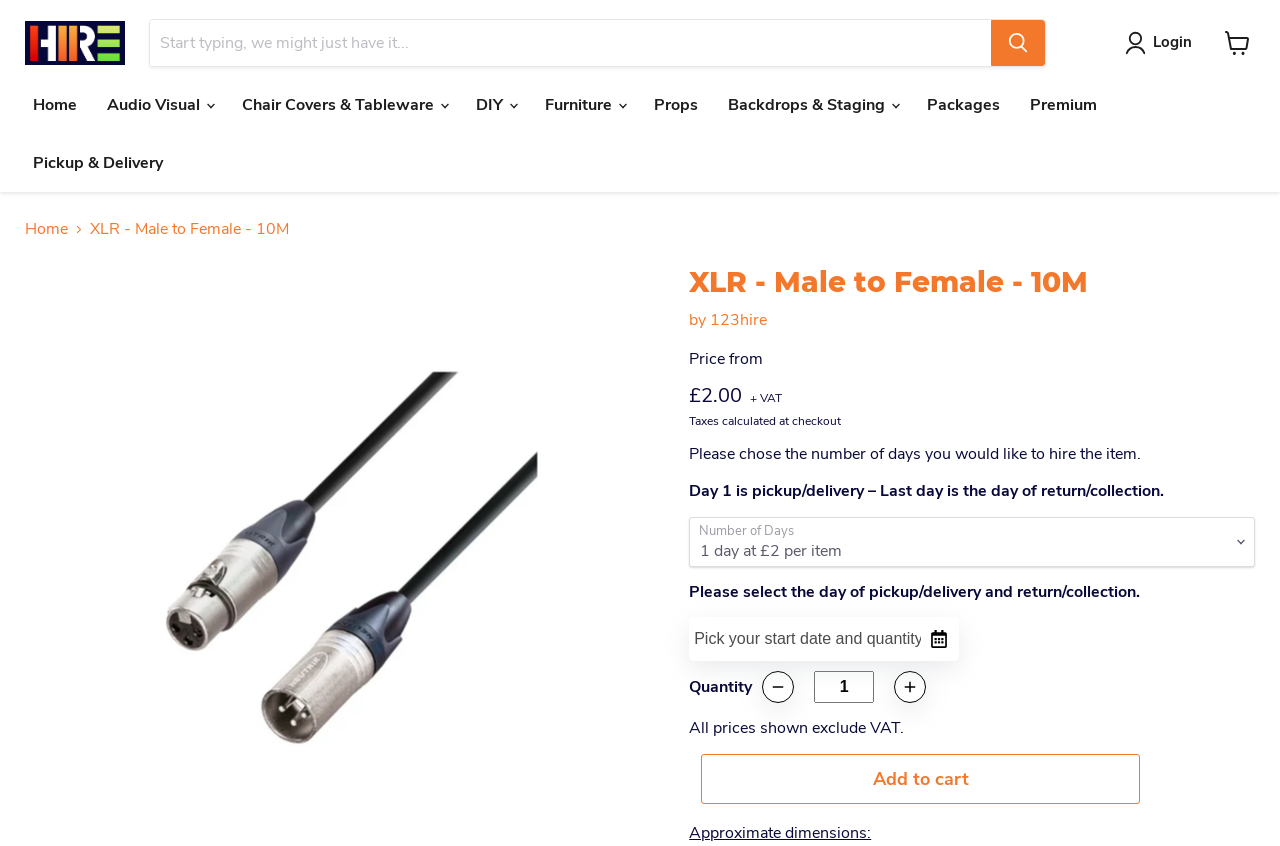Please study the image and answer the question comprehensively:
What is the minimum vehicle size required for collection?

I looked at the product description and did not find any information about the minimum vehicle size required for collection.